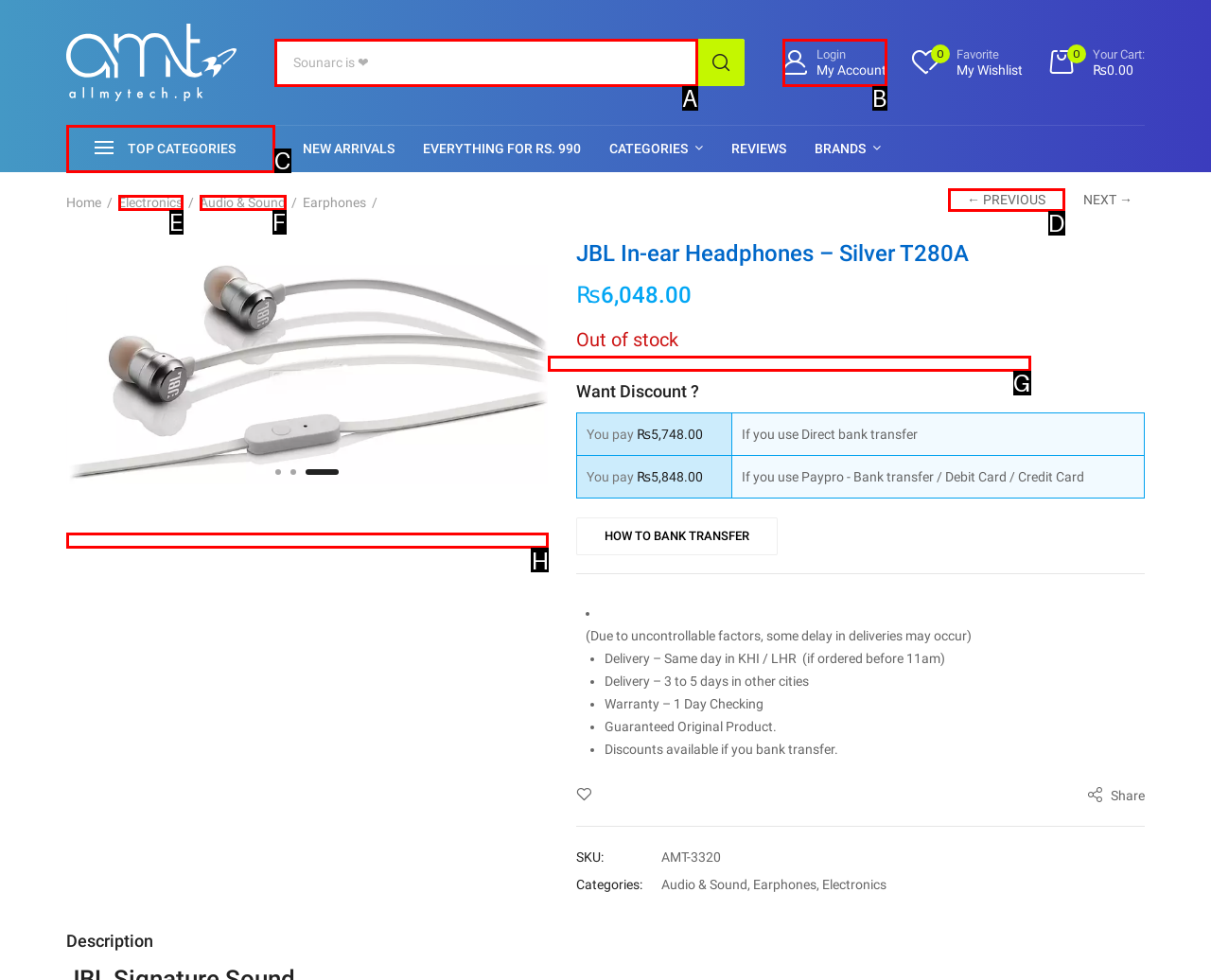Choose the option that matches the following description: About Us
Reply with the letter of the selected option directly.

None